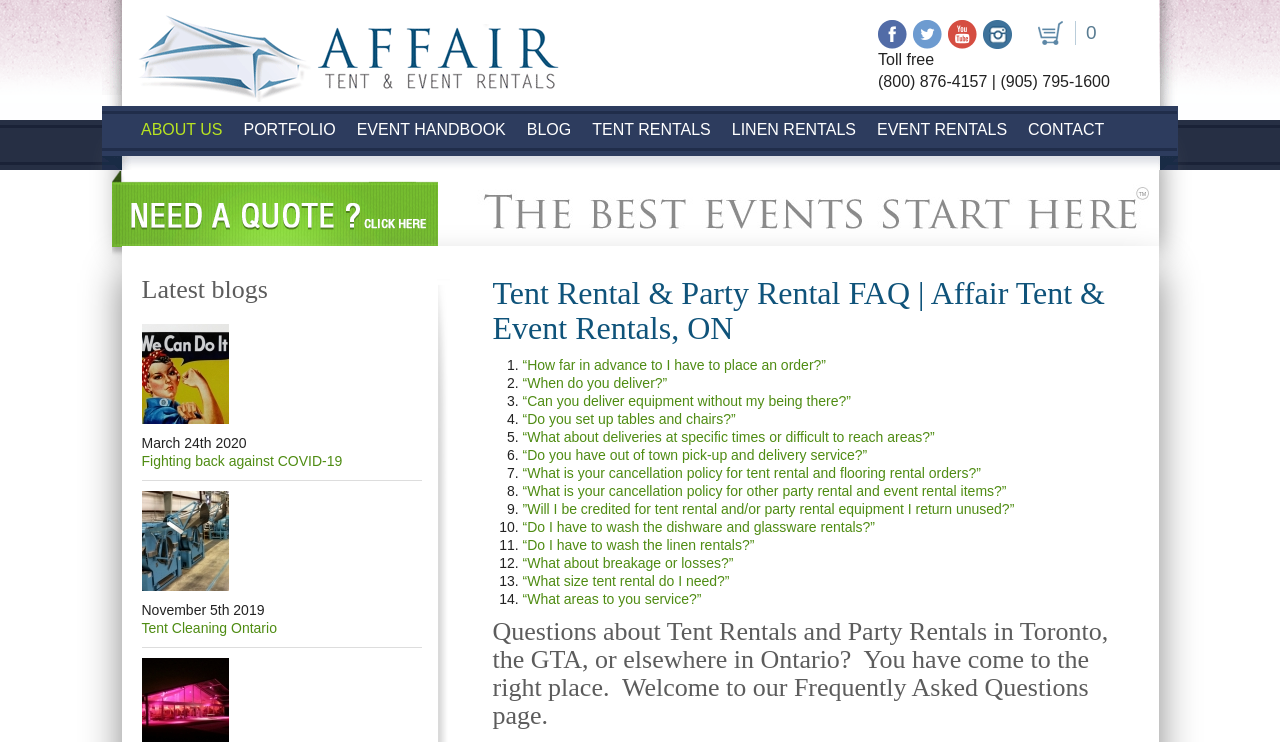Please locate the bounding box coordinates for the element that should be clicked to achieve the following instruction: "Learn more about 'Tent Rentals'". Ensure the coordinates are given as four float numbers between 0 and 1, i.e., [left, top, right, bottom].

[0.459, 0.154, 0.559, 0.197]